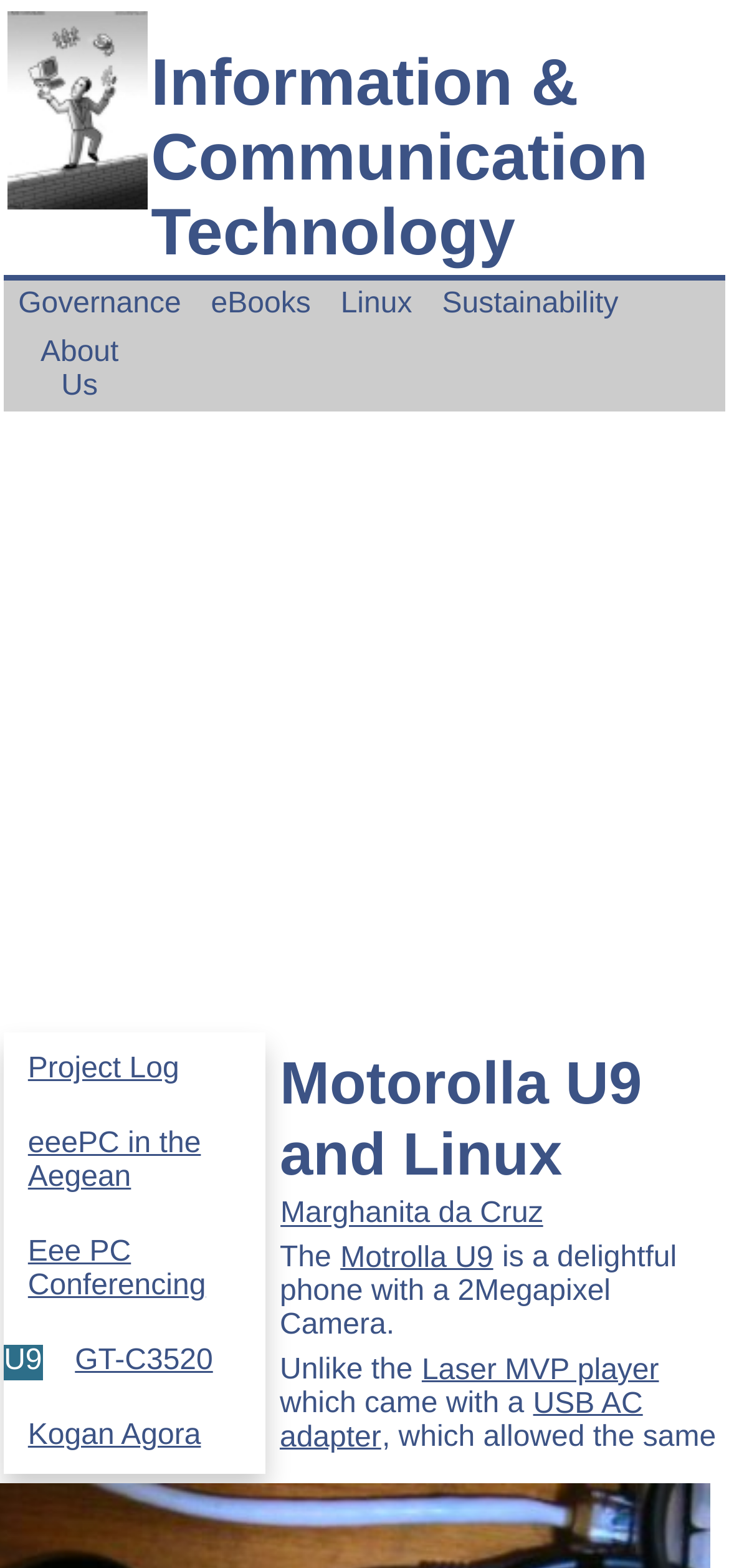Highlight the bounding box coordinates of the element that should be clicked to carry out the following instruction: "Check the Project Log". The coordinates must be given as four float numbers ranging from 0 to 1, i.e., [left, top, right, bottom].

[0.005, 0.659, 0.279, 0.707]